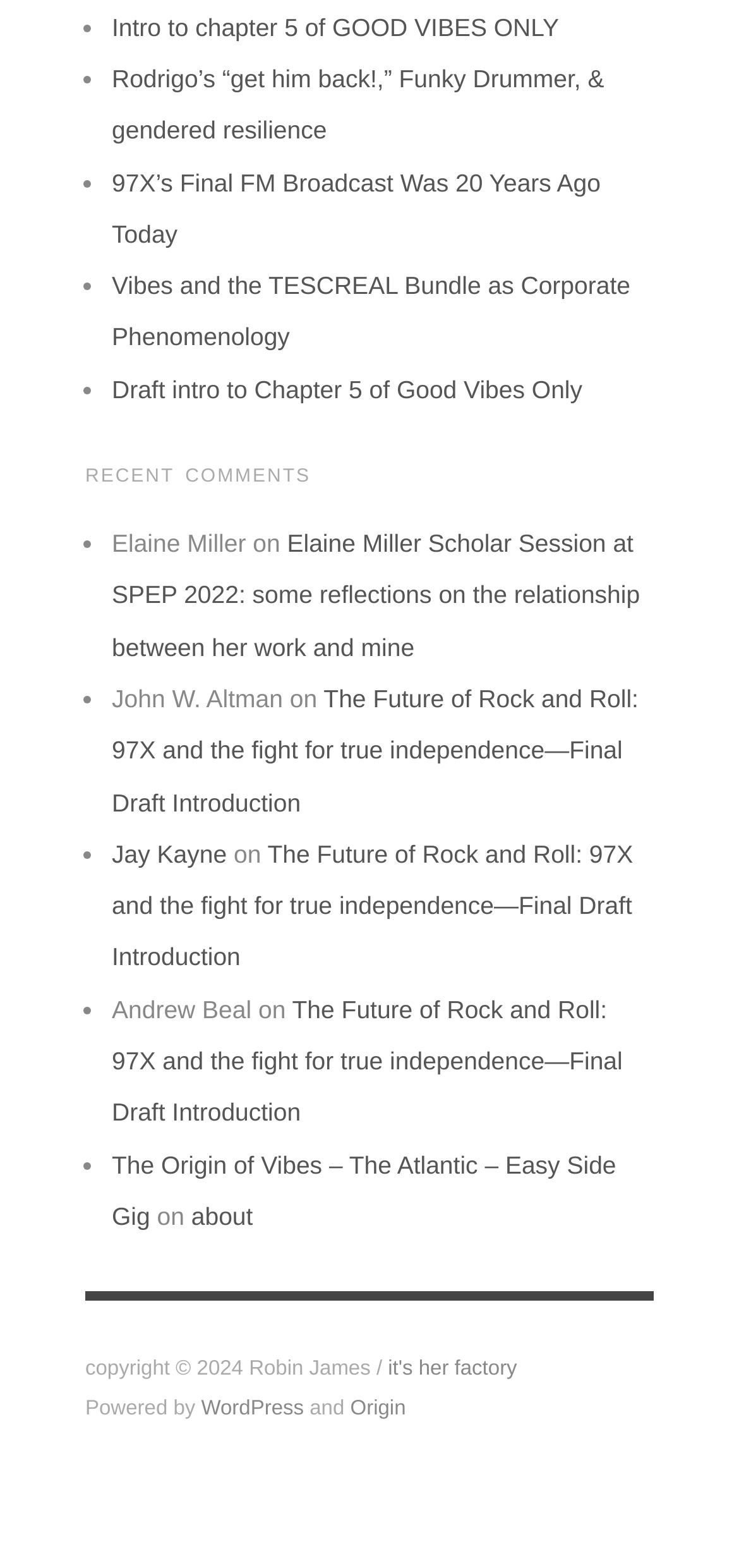Using the information shown in the image, answer the question with as much detail as possible: Who is the author of the website?

I found the author's name in the copyright notice at the bottom of the page, which states 'copyright © 2024 Robin James /'.